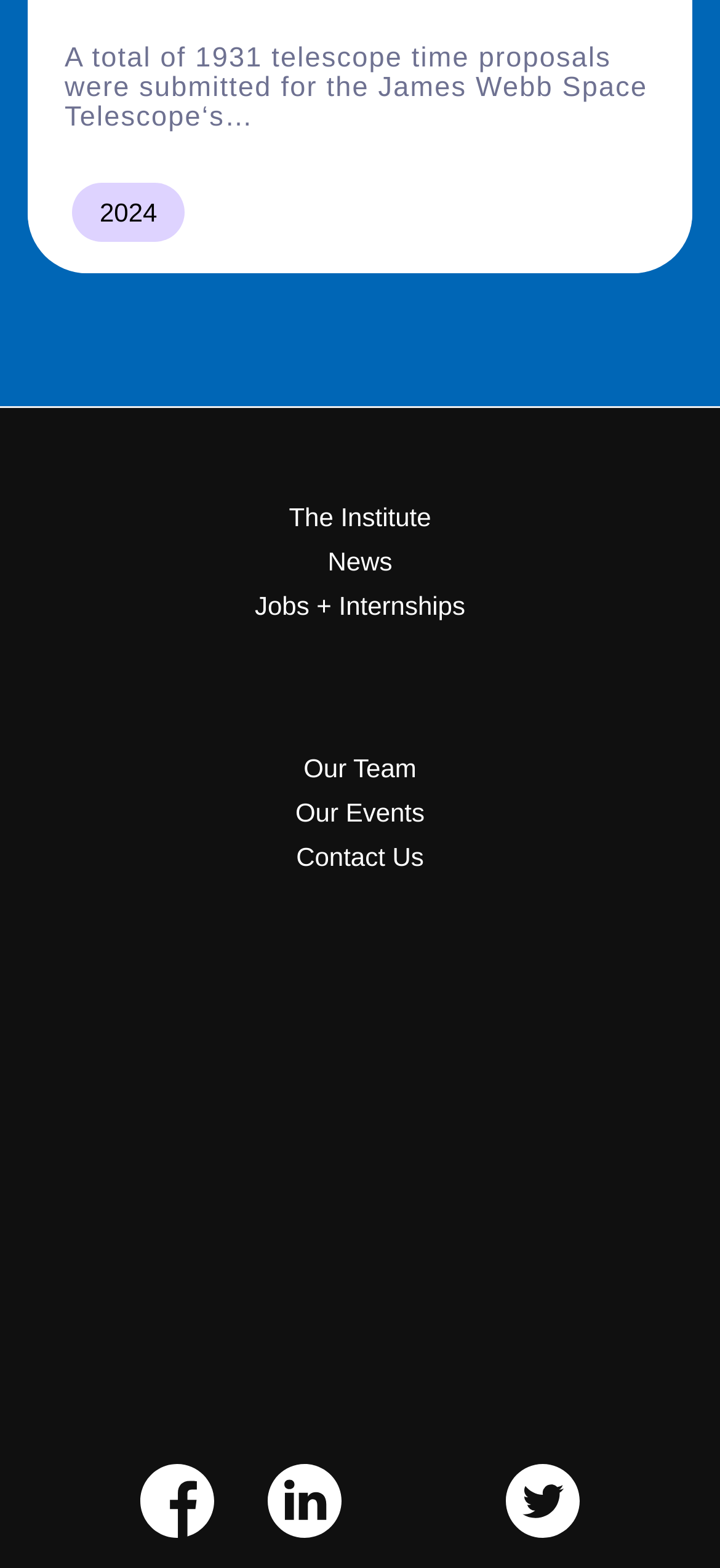Determine the bounding box coordinates in the format (top-left x, top-left y, bottom-right x, bottom-right y). Ensure all values are floating point numbers between 0 and 1. Identify the bounding box of the UI element described by: Jobs + Internships

[0.354, 0.377, 0.646, 0.396]